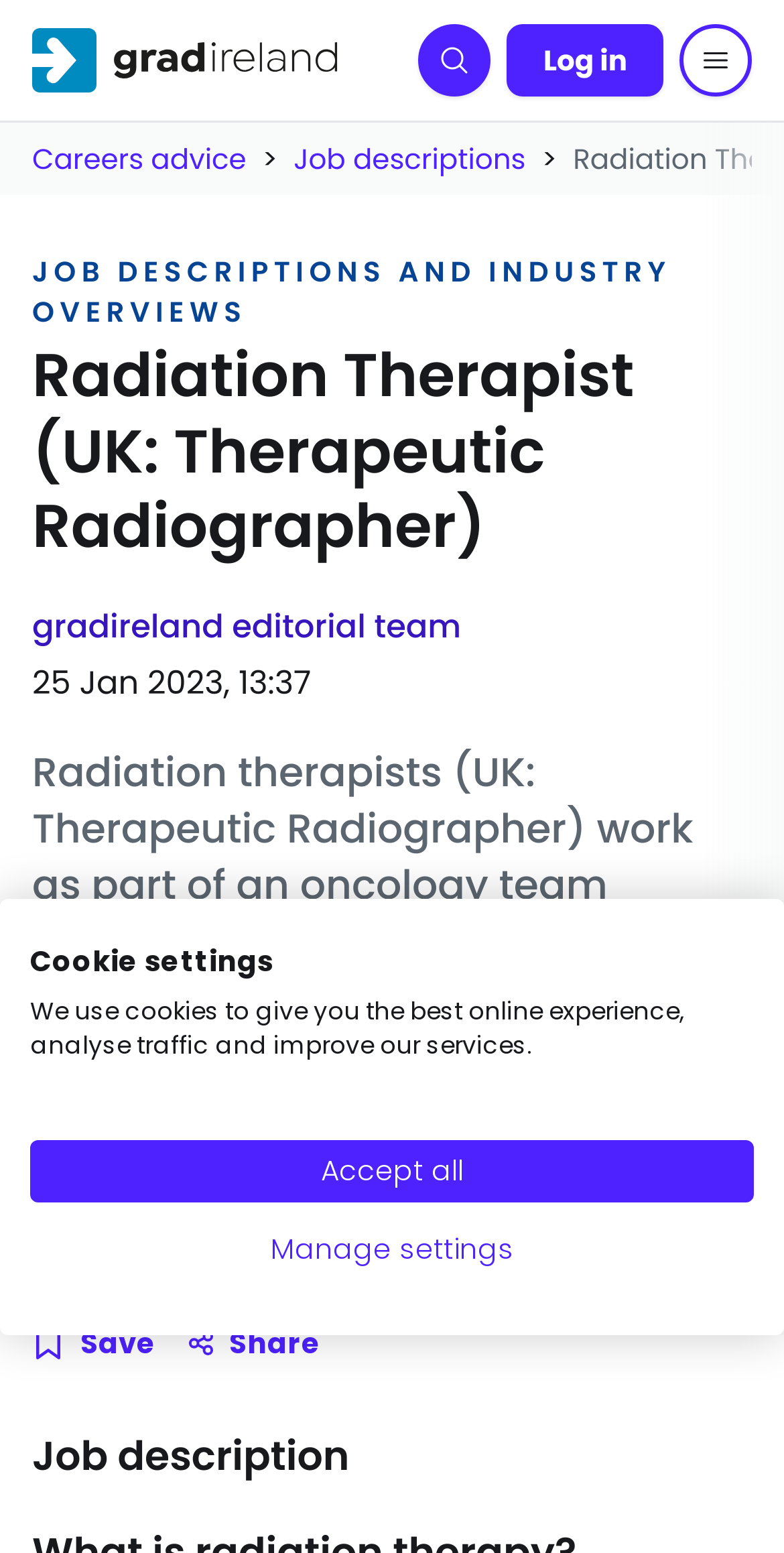Please determine the bounding box coordinates of the clickable area required to carry out the following instruction: "Search for a job". The coordinates must be four float numbers between 0 and 1, represented as [left, top, right, bottom].

[0.534, 0.016, 0.627, 0.062]